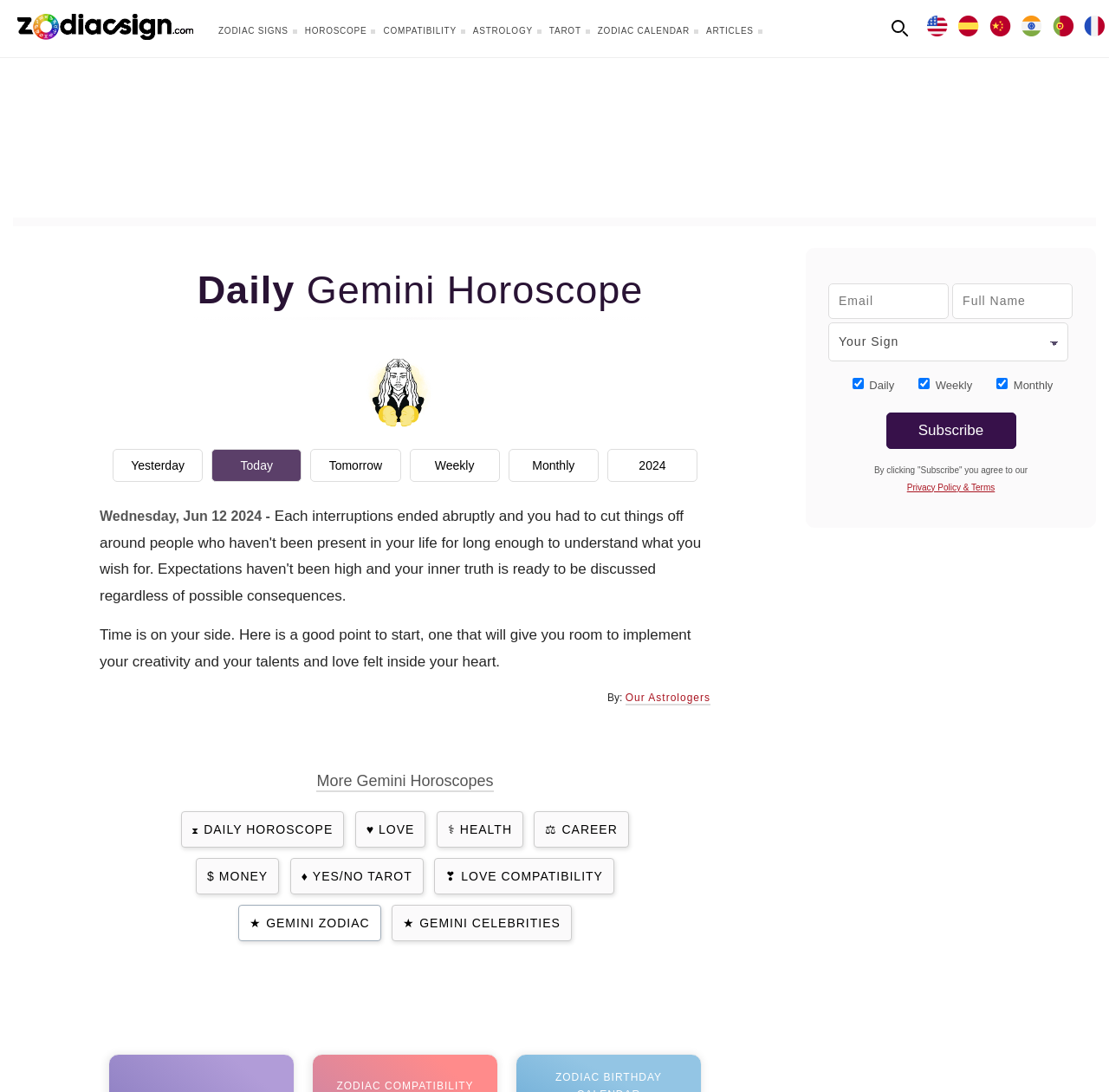What is the current horoscope for?
By examining the image, provide a one-word or phrase answer.

Gemini